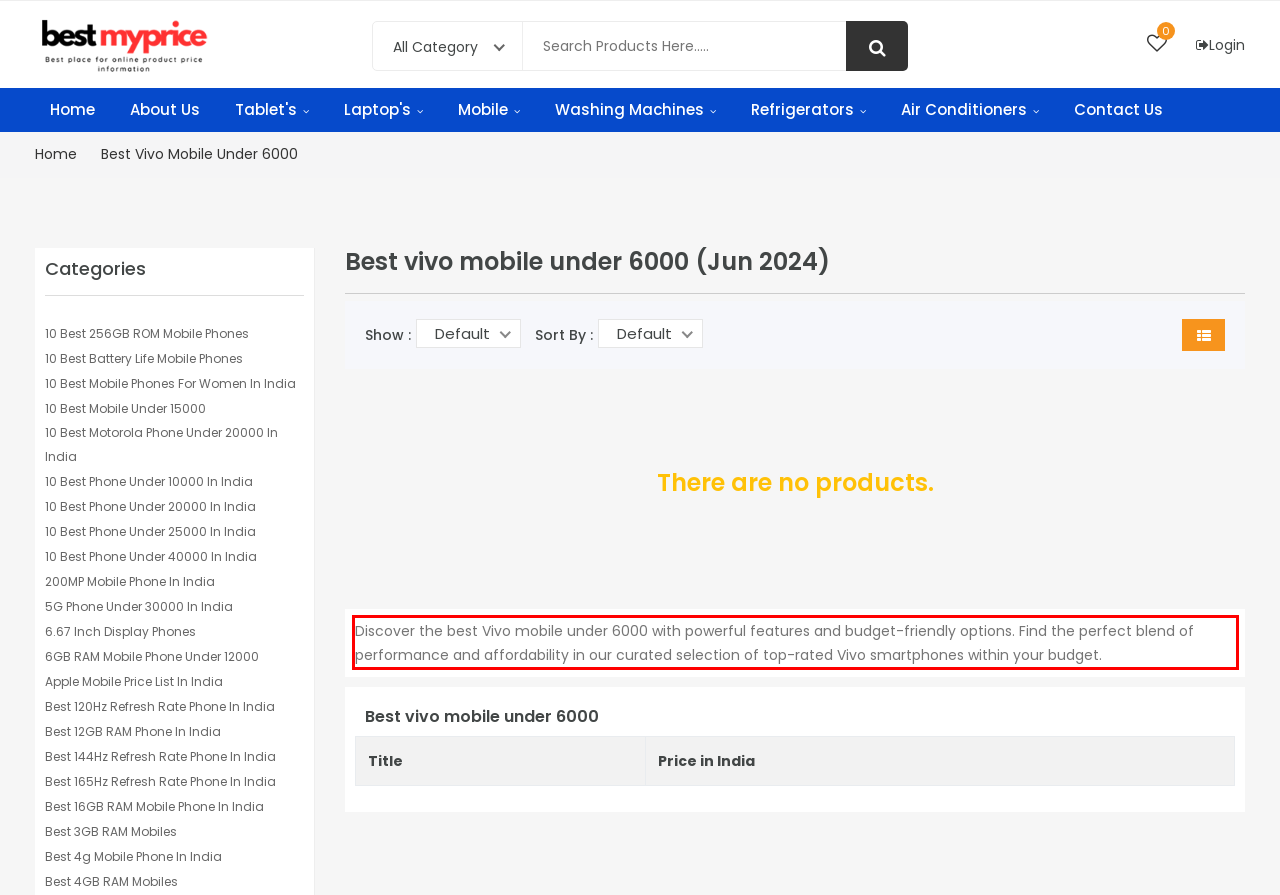Please examine the webpage screenshot containing a red bounding box and use OCR to recognize and output the text inside the red bounding box.

Discover the best Vivo mobile under 6000 with powerful features and budget-friendly options. Find the perfect blend of performance and affordability in our curated selection of top-rated Vivo smartphones within your budget.